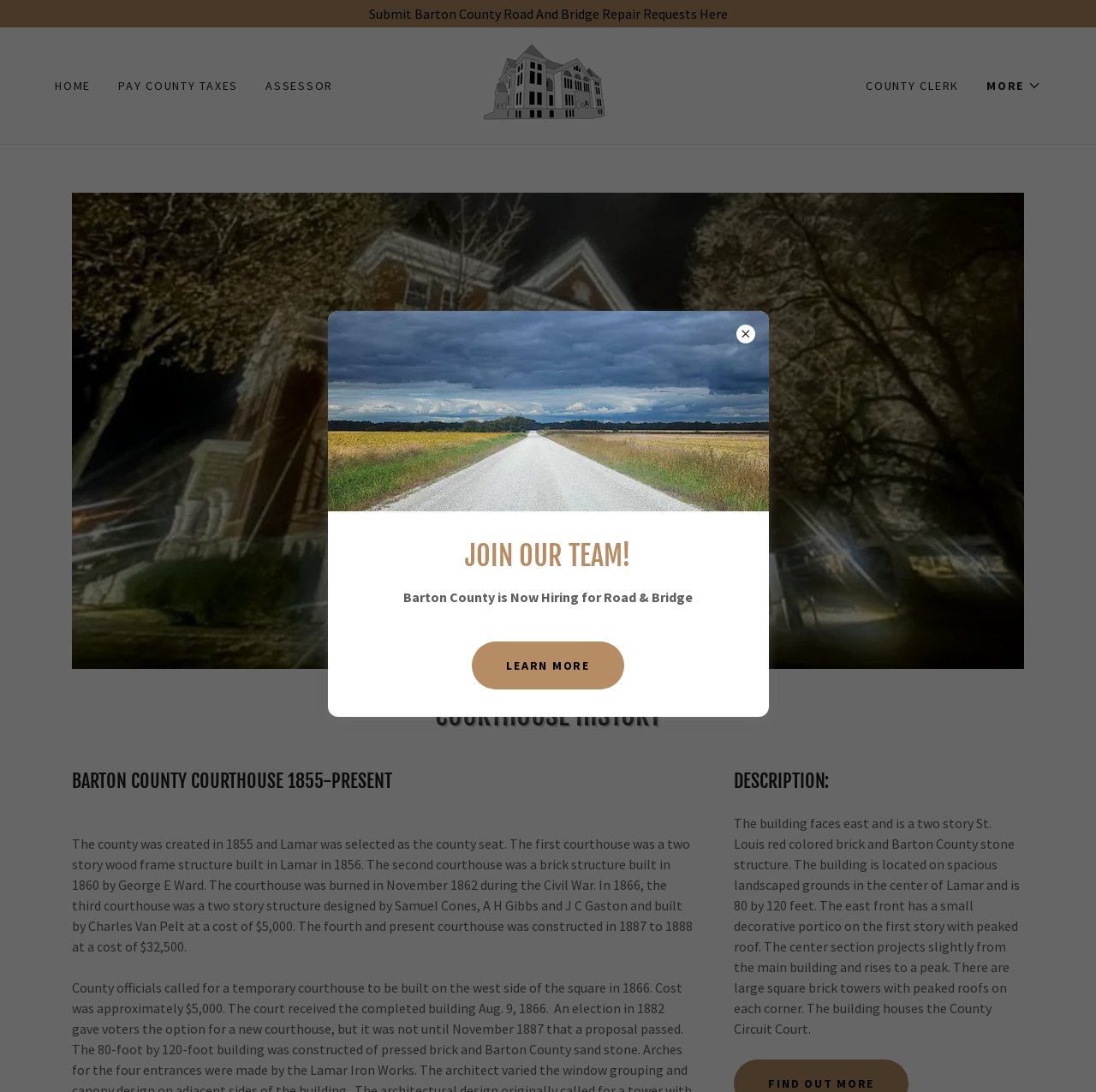Could you find the bounding box coordinates of the clickable area to complete this instruction: "Go to the home page"?

[0.045, 0.064, 0.088, 0.093]